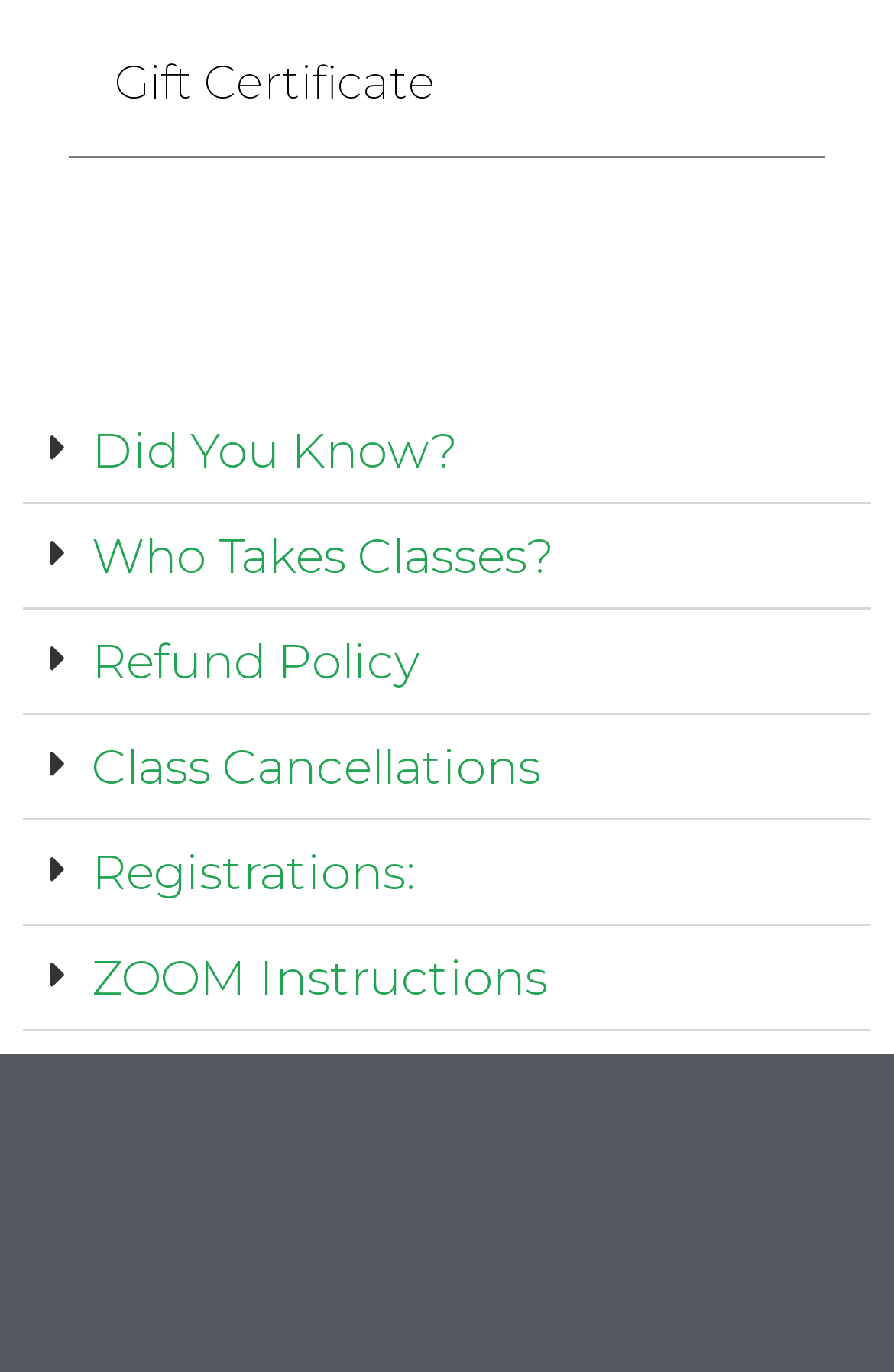Determine the bounding box coordinates of the clickable area required to perform the following instruction: "View 'Refund Policy'". The coordinates should be represented as four float numbers between 0 and 1: [left, top, right, bottom].

[0.026, 0.444, 0.974, 0.521]